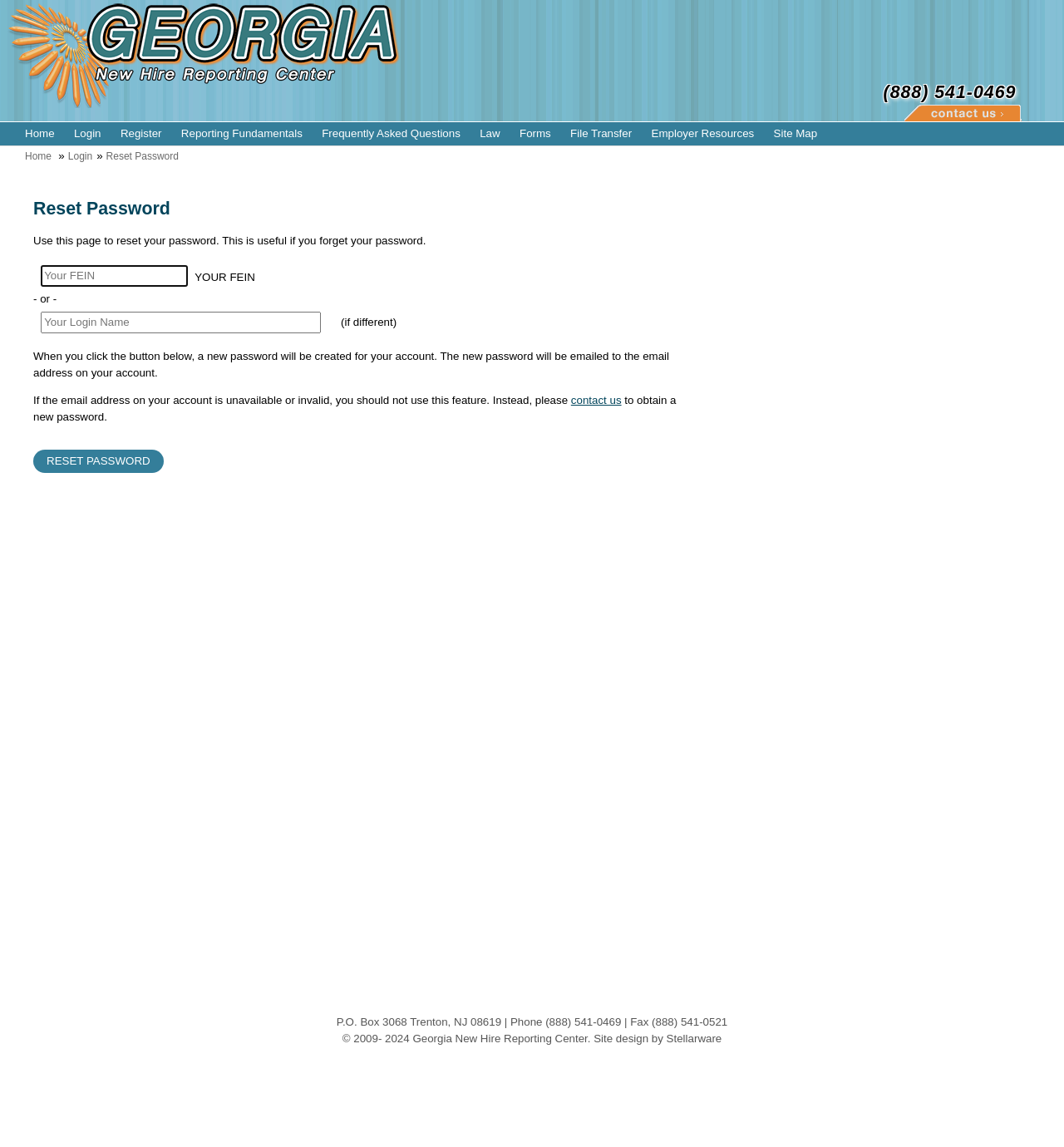Please determine the bounding box coordinates of the element's region to click in order to carry out the following instruction: "click the Login link". The coordinates should be four float numbers between 0 and 1, i.e., [left, top, right, bottom].

[0.062, 0.107, 0.103, 0.127]